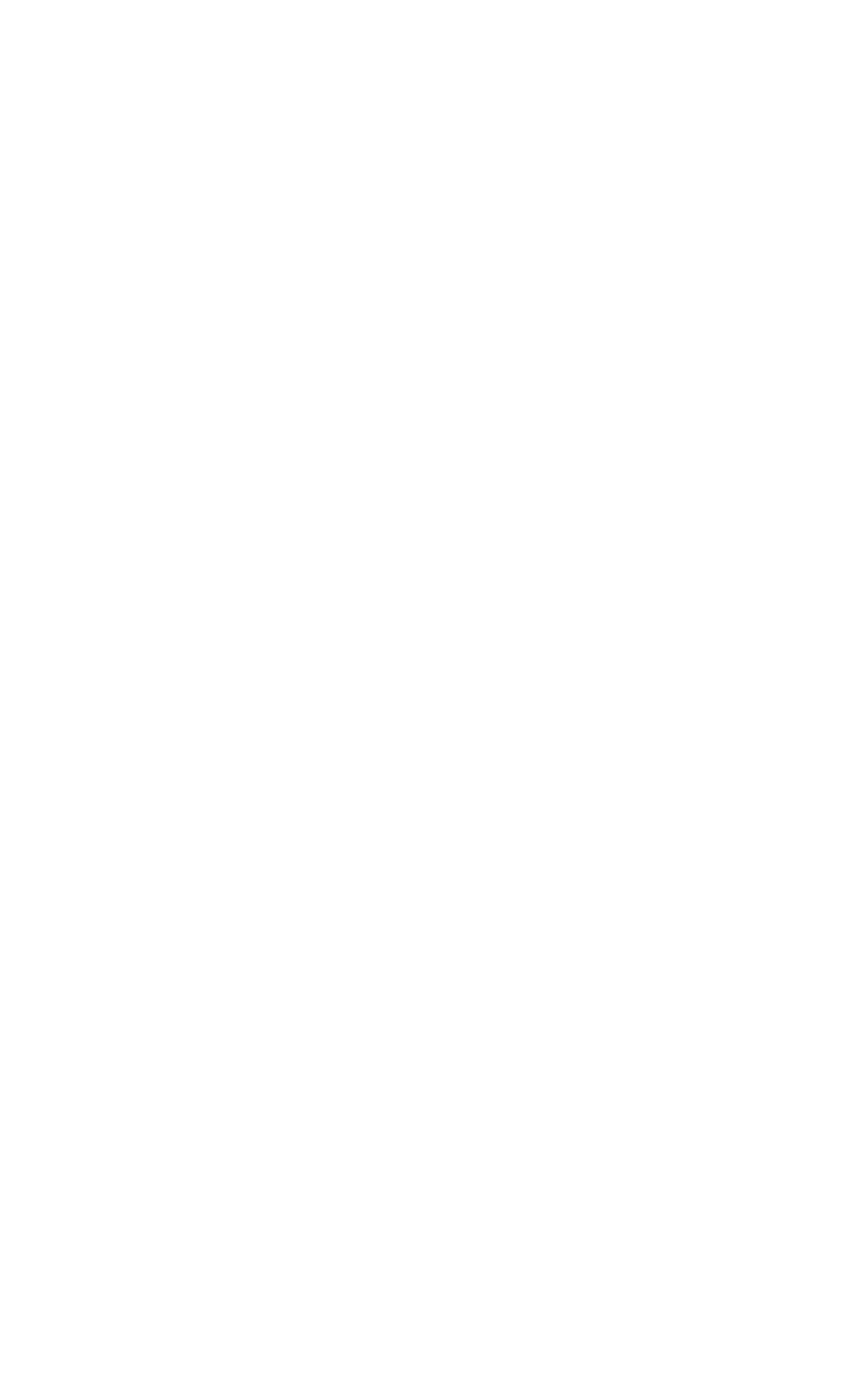What is Robbie's profession? From the image, respond with a single word or brief phrase.

Musician